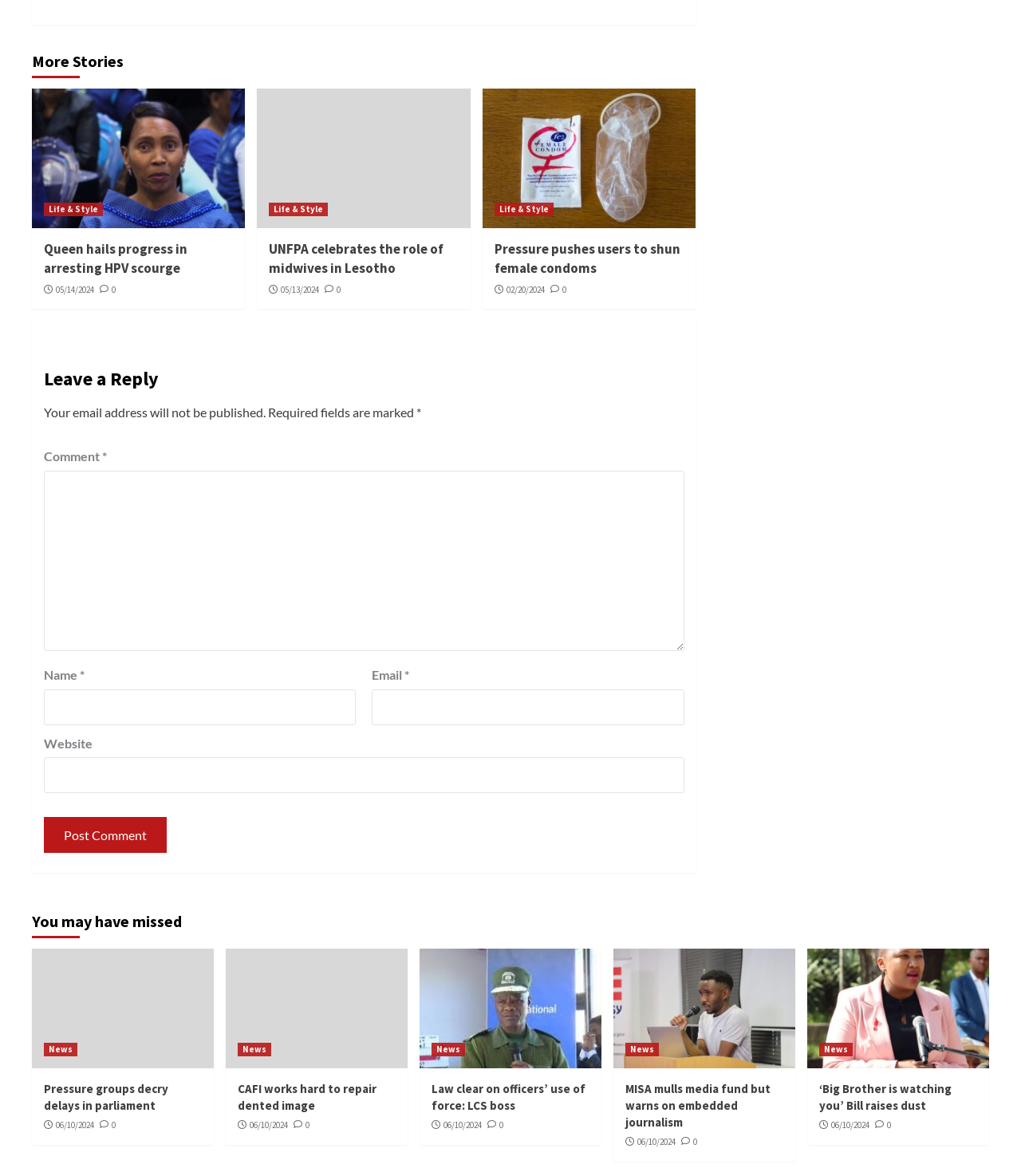Could you specify the bounding box coordinates for the clickable section to complete the following instruction: "Click the 'SIGN IN' link"?

None